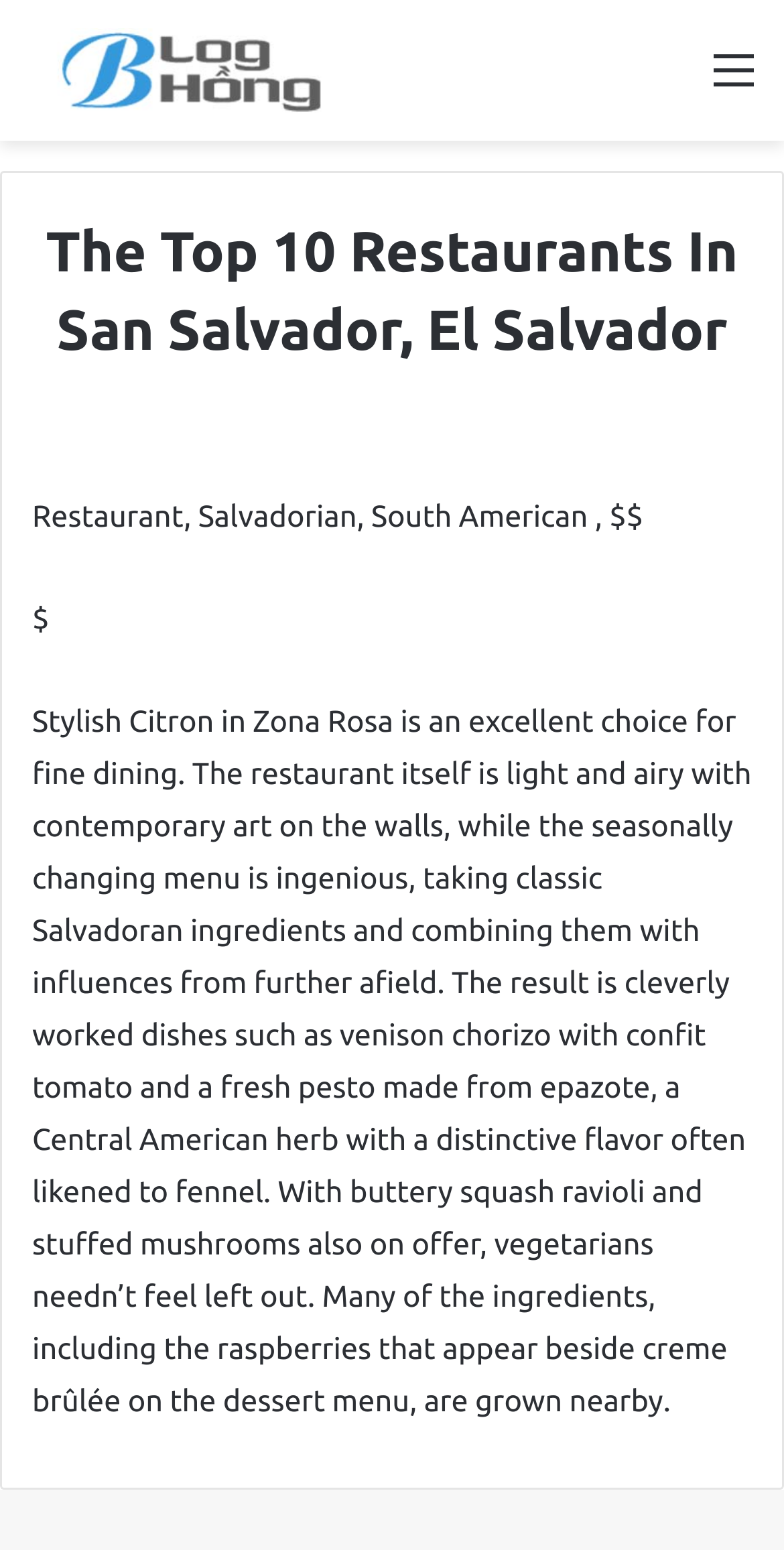Using the image as a reference, answer the following question in as much detail as possible:
What is the atmosphere of the restaurant like?

The webpage describes the restaurant as having a 'light and airy' atmosphere, which suggests that it has a bright and spacious interior. This information is obtained from the StaticText element that provides a detailed description of the restaurant.